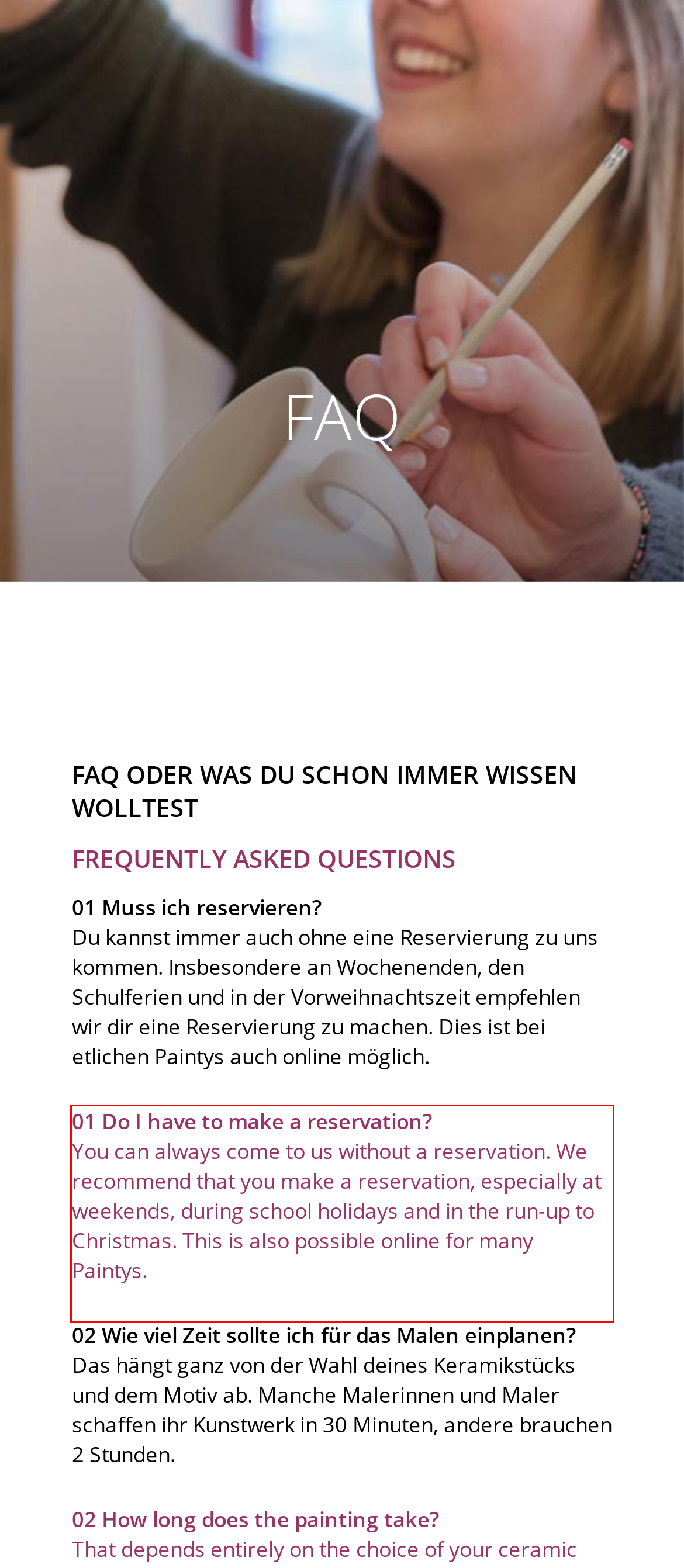Observe the screenshot of the webpage, locate the red bounding box, and extract the text content within it.

01 Do I have to make a reservation? You can always come to us without a reservation. We recommend that you make a reservation, especially at weekends, during school holidays and in the run-up to Christmas. This is also possible online for many Paintys.